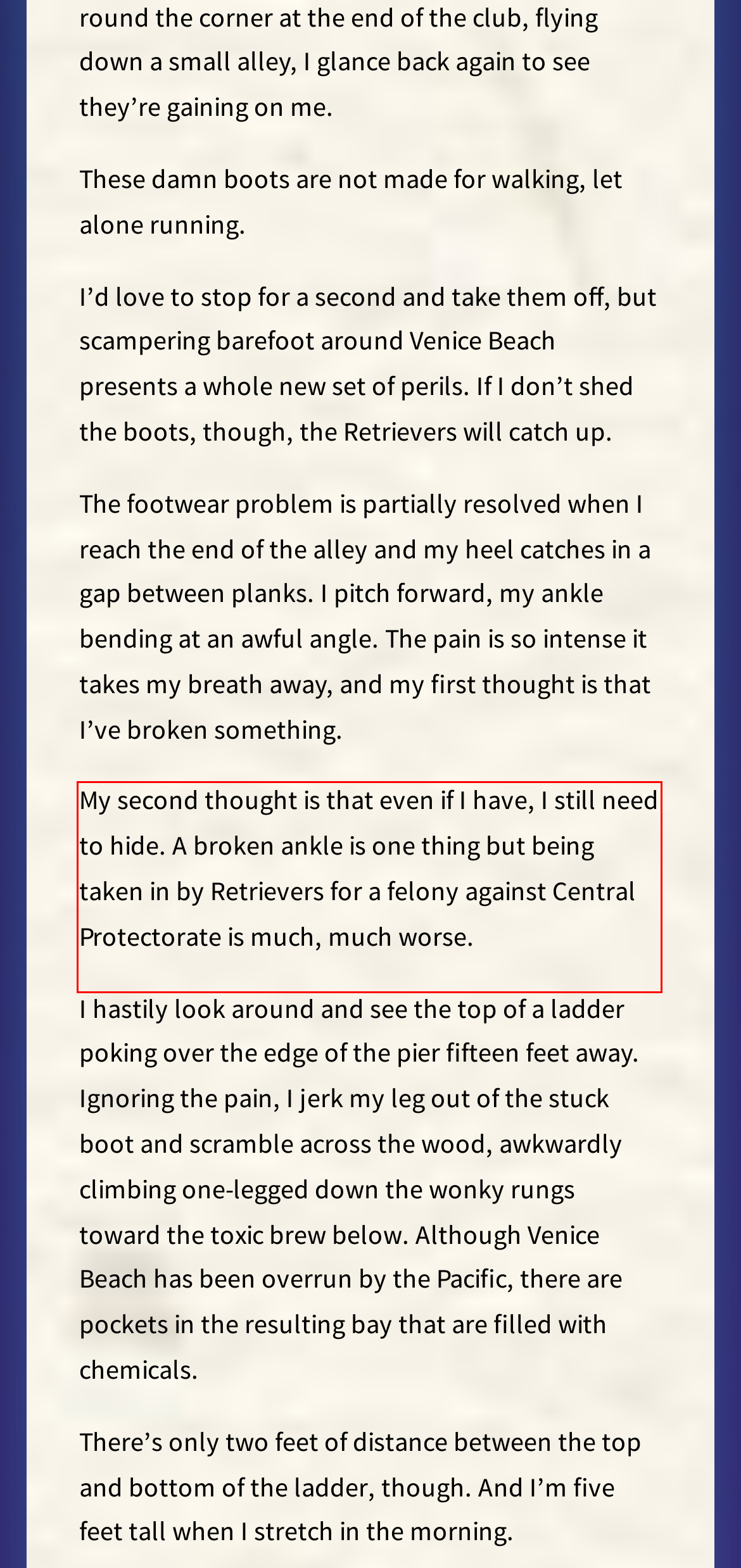Please look at the webpage screenshot and extract the text enclosed by the red bounding box.

My second thought is that even if I have, I still need to hide. A broken ankle is one thing but being taken in by Retrievers for a felony against Central Protectorate is much, much worse.